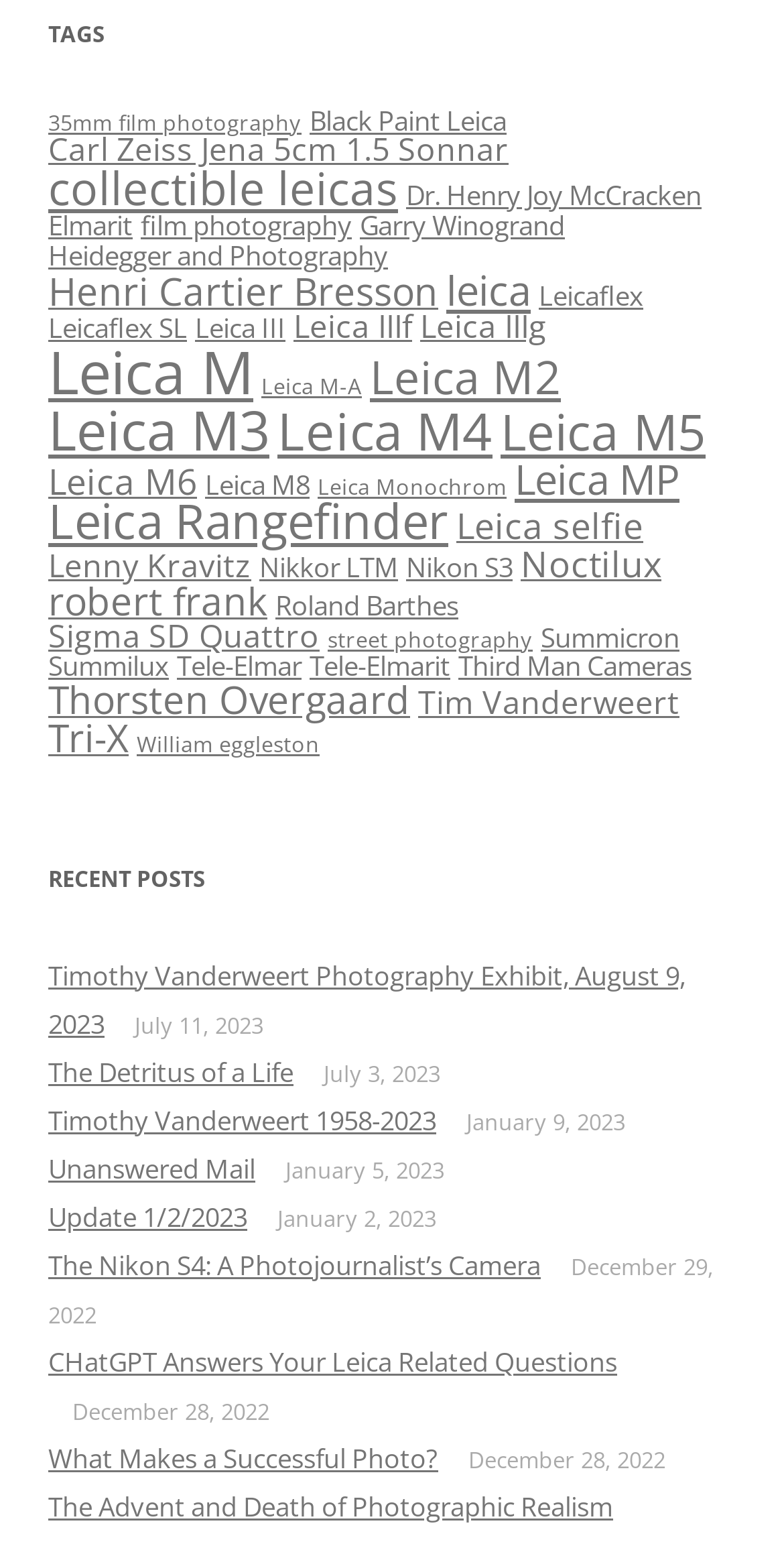Please indicate the bounding box coordinates for the clickable area to complete the following task: "view 'Timothy Vanderweert Photography Exhibit, August 9, 2023'". The coordinates should be specified as four float numbers between 0 and 1, i.e., [left, top, right, bottom].

[0.062, 0.618, 0.874, 0.672]